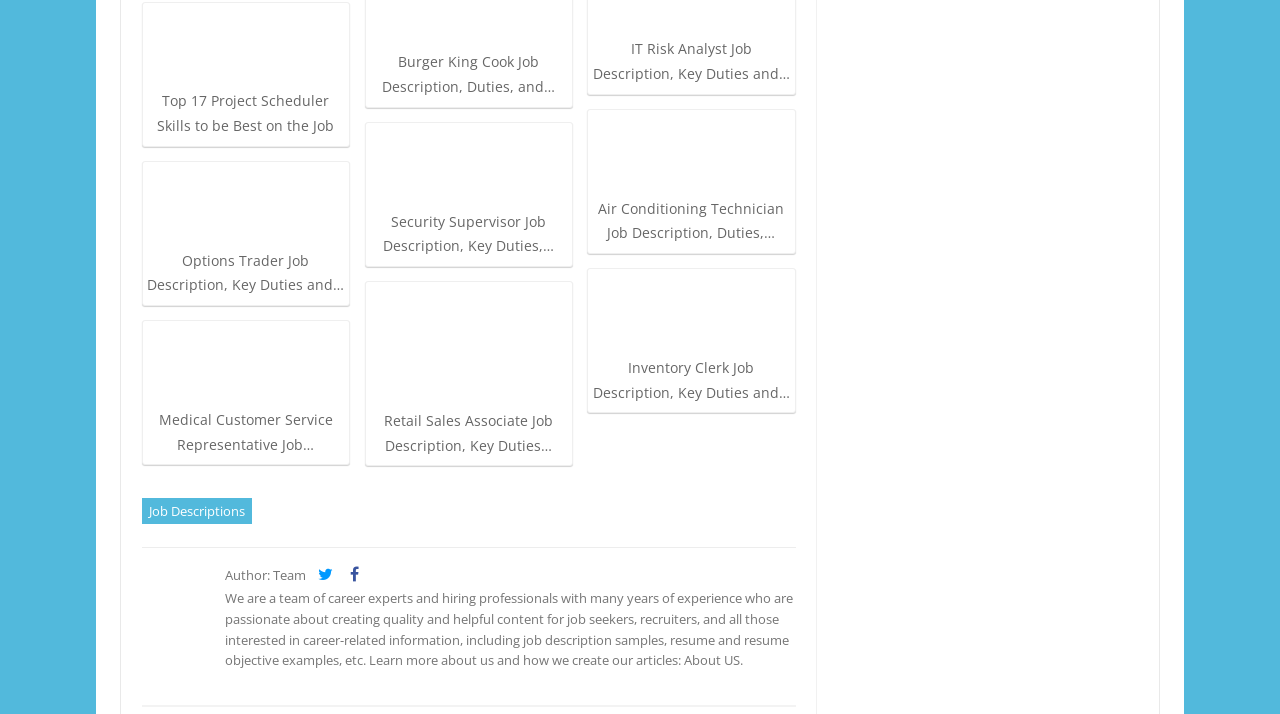Please specify the bounding box coordinates of the area that should be clicked to accomplish the following instruction: "Read about Options Trader Job Description". The coordinates should consist of four float numbers between 0 and 1, i.e., [left, top, right, bottom].

[0.114, 0.231, 0.27, 0.417]